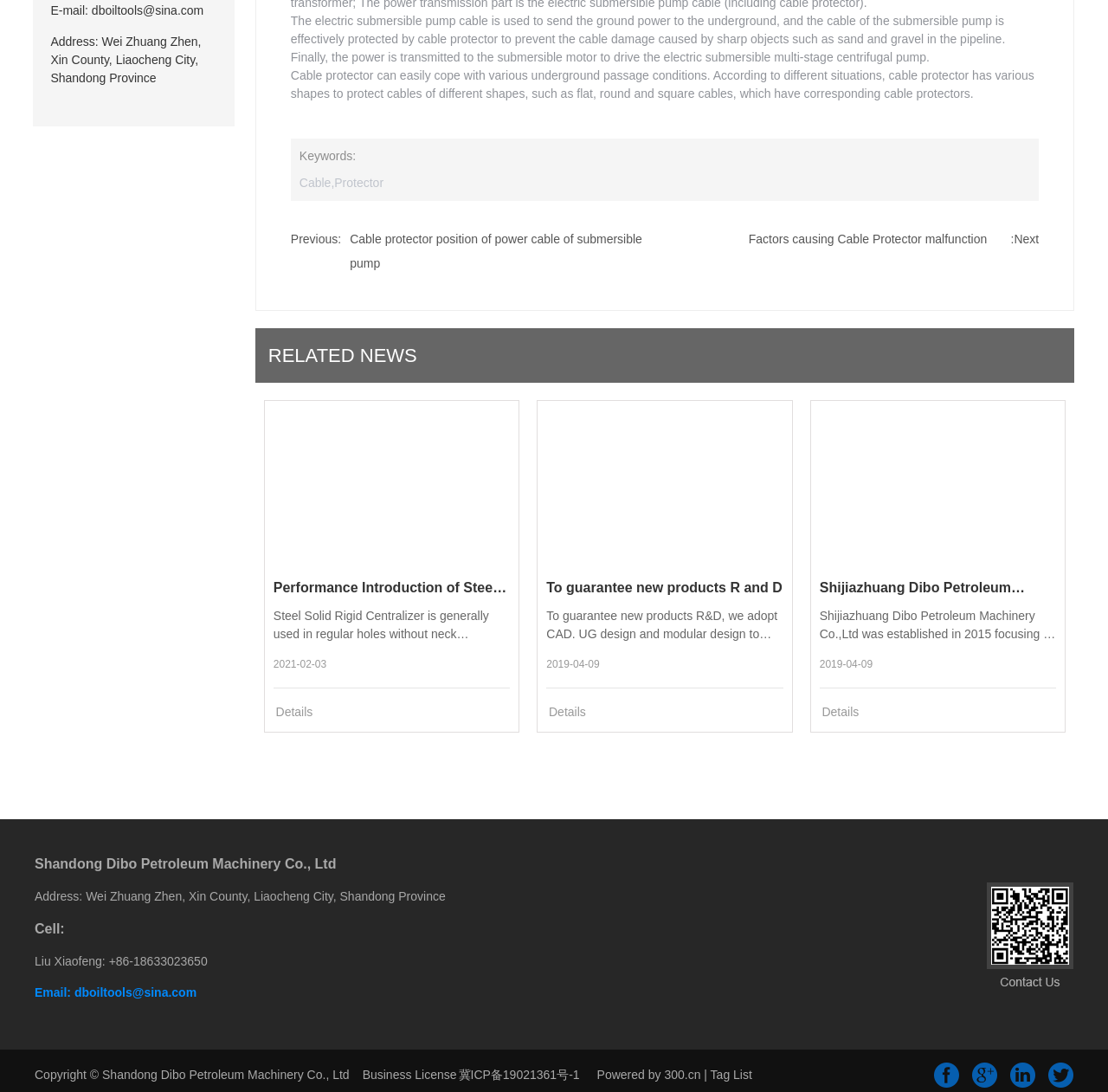Please determine the bounding box coordinates of the element to click on in order to accomplish the following task: "Send an email to dboiltools@sina.com". Ensure the coordinates are four float numbers ranging from 0 to 1, i.e., [left, top, right, bottom].

[0.083, 0.003, 0.184, 0.016]